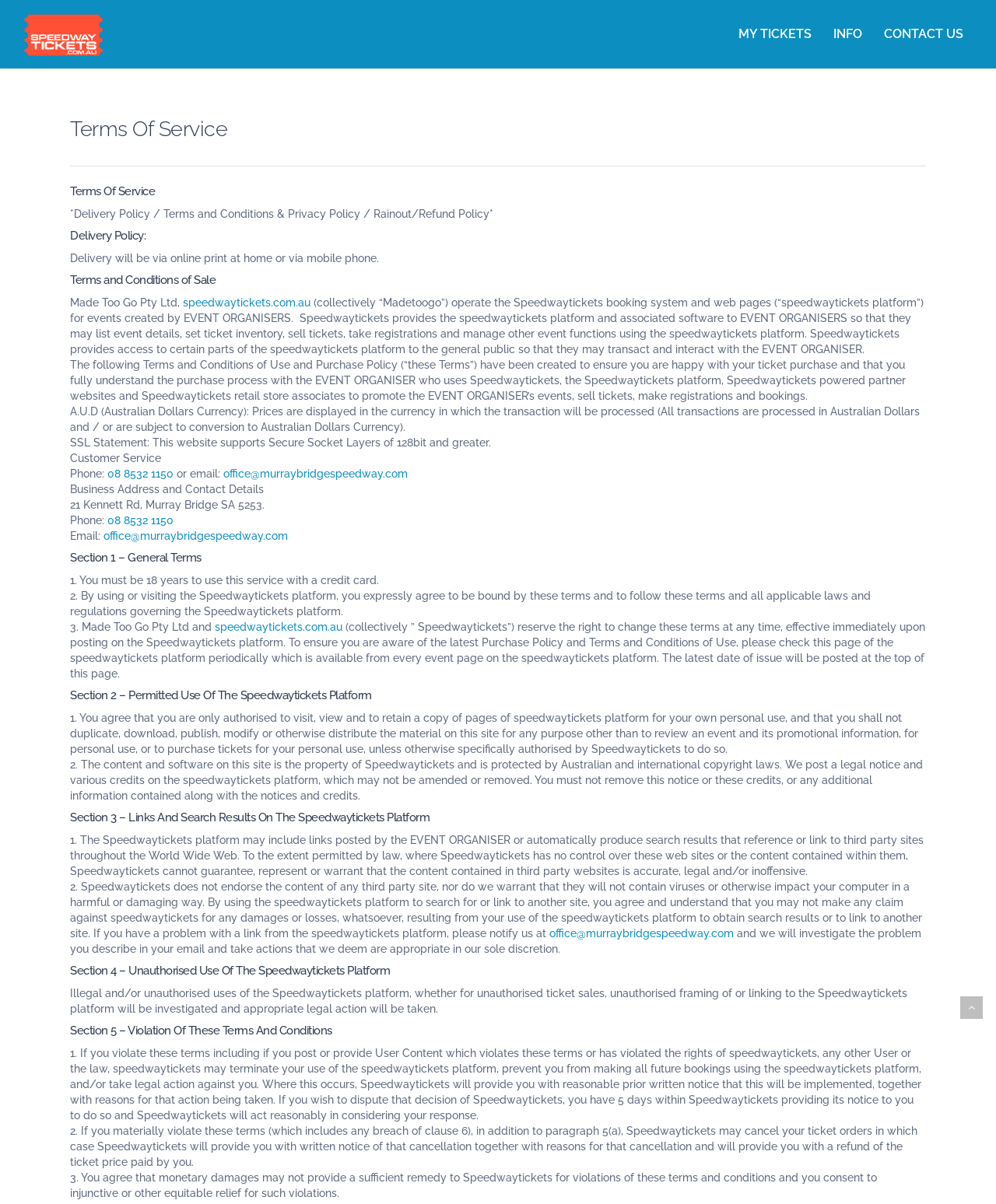Give the bounding box coordinates for the element described by: "08 8532 1150".

[0.108, 0.427, 0.174, 0.438]